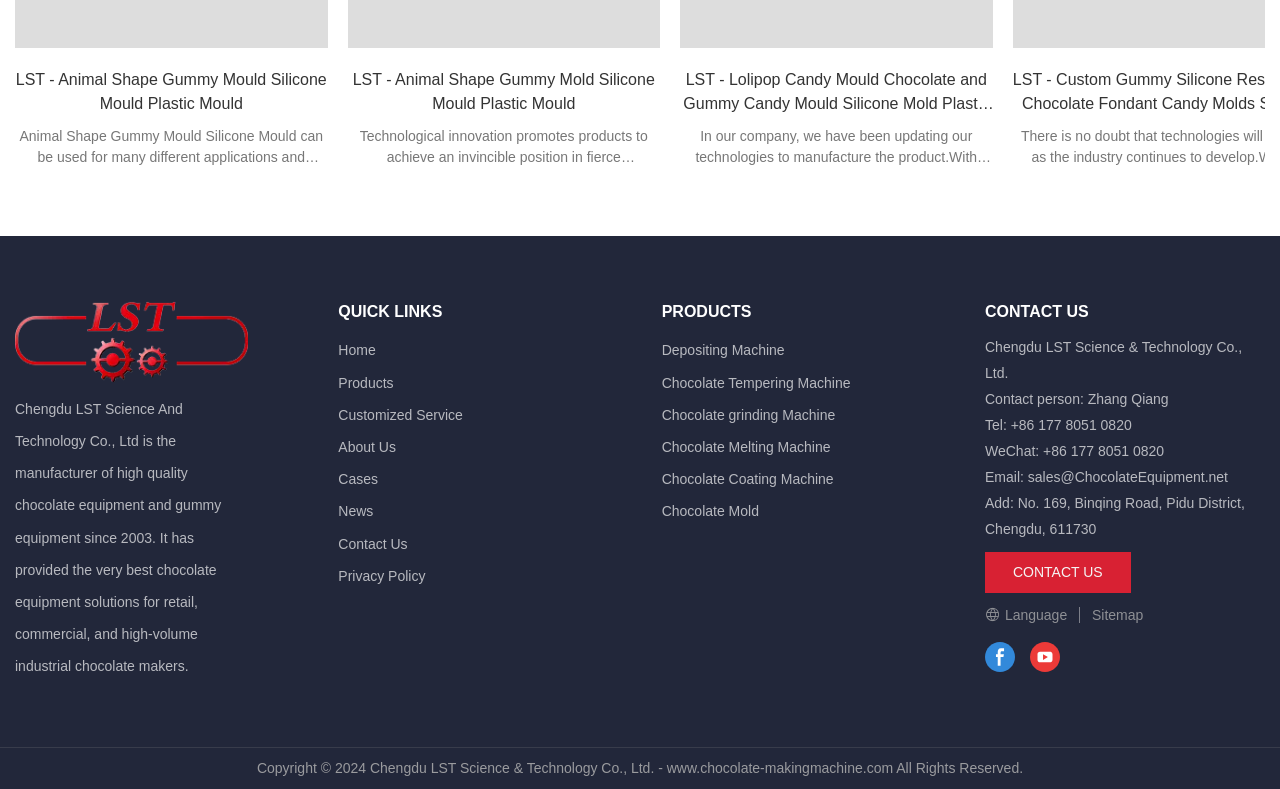Provide a brief response to the question below using a single word or phrase: 
What is the phone number mentioned on the website?

+86 177 8051 0820